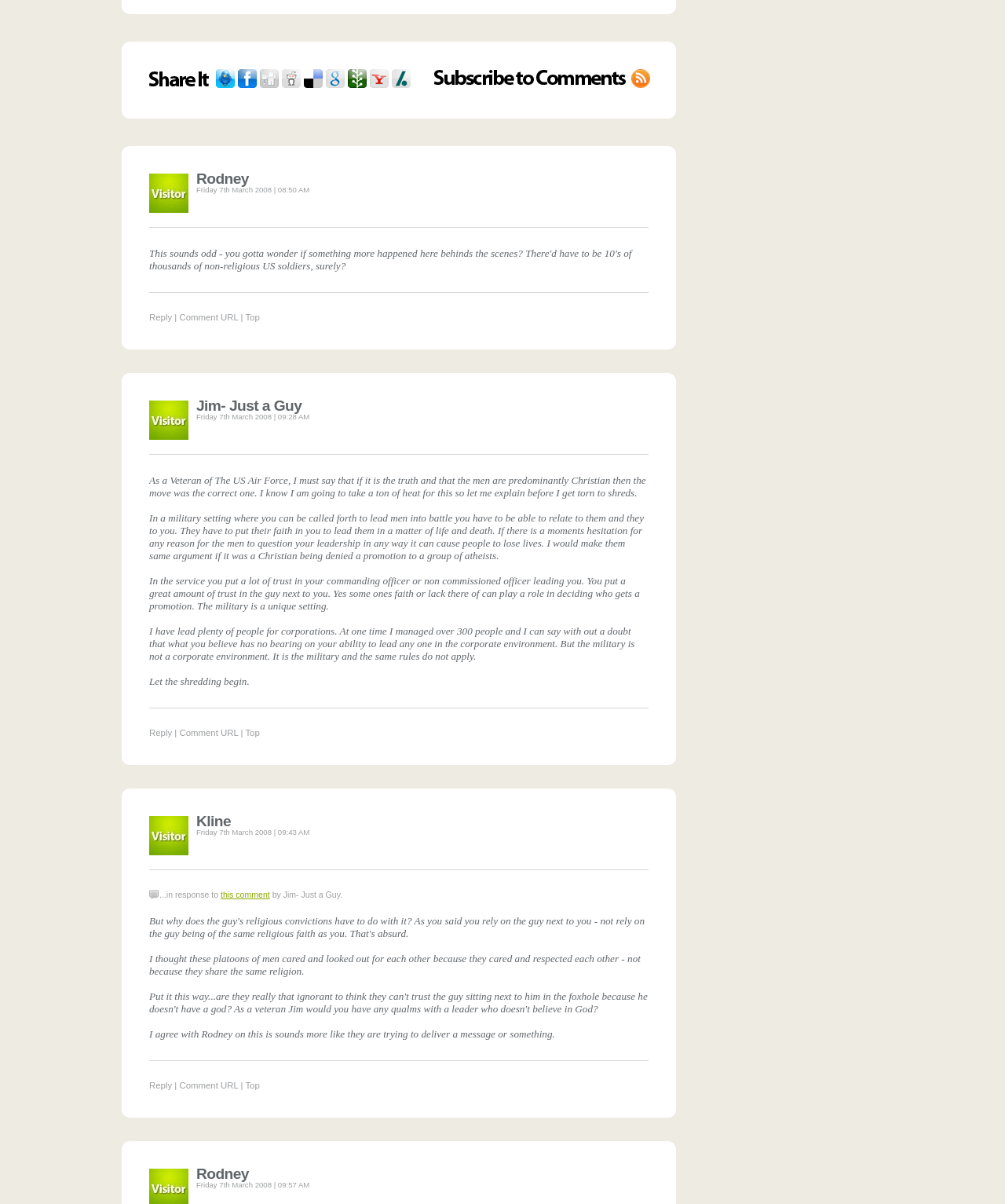Determine the bounding box for the HTML element described here: "this comment". The coordinates should be given as [left, top, right, bottom] with each number being a float between 0 and 1.

[0.22, 0.739, 0.269, 0.747]